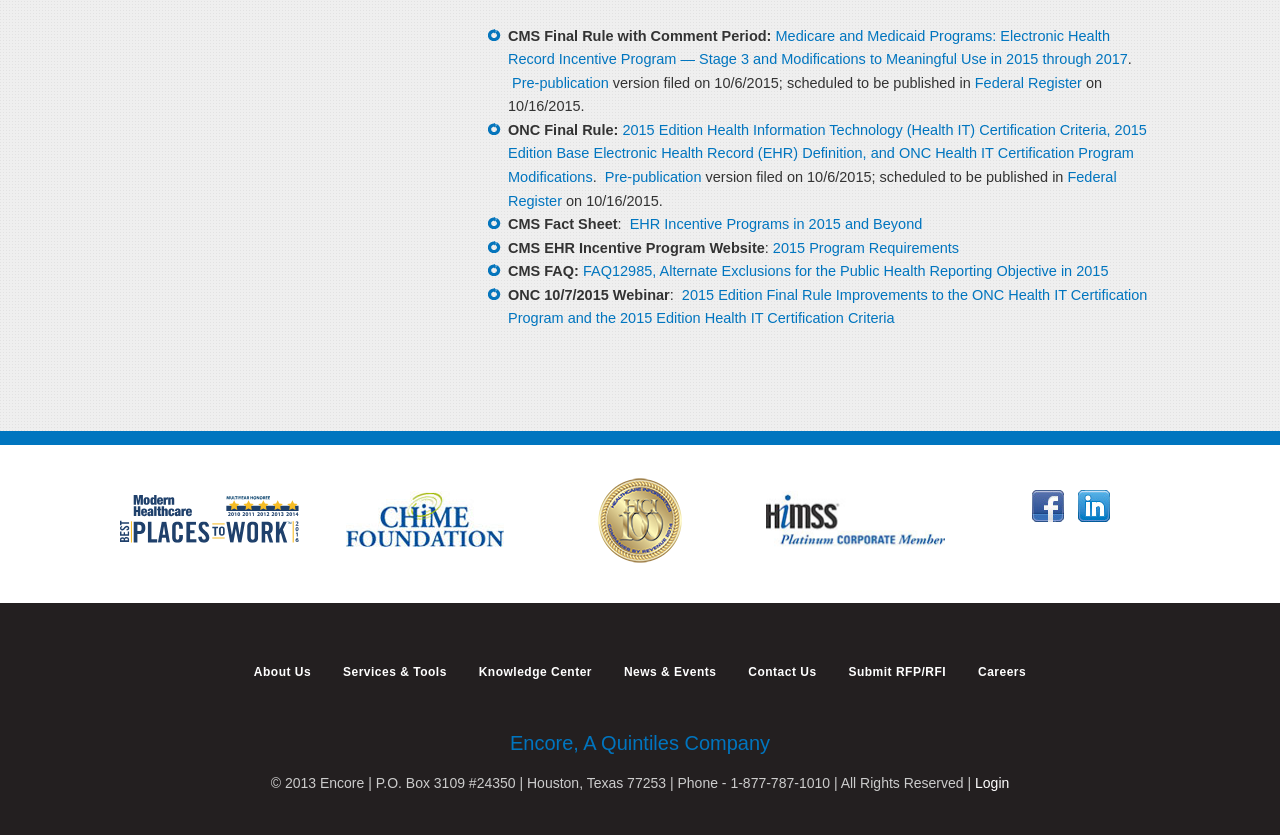Utilize the details in the image to thoroughly answer the following question: What is the purpose of the CMS EHR Incentive Program Website?

I found the answer by looking at the link '2015 Program Requirements' which is related to the text 'CMS EHR Incentive Program Website'.